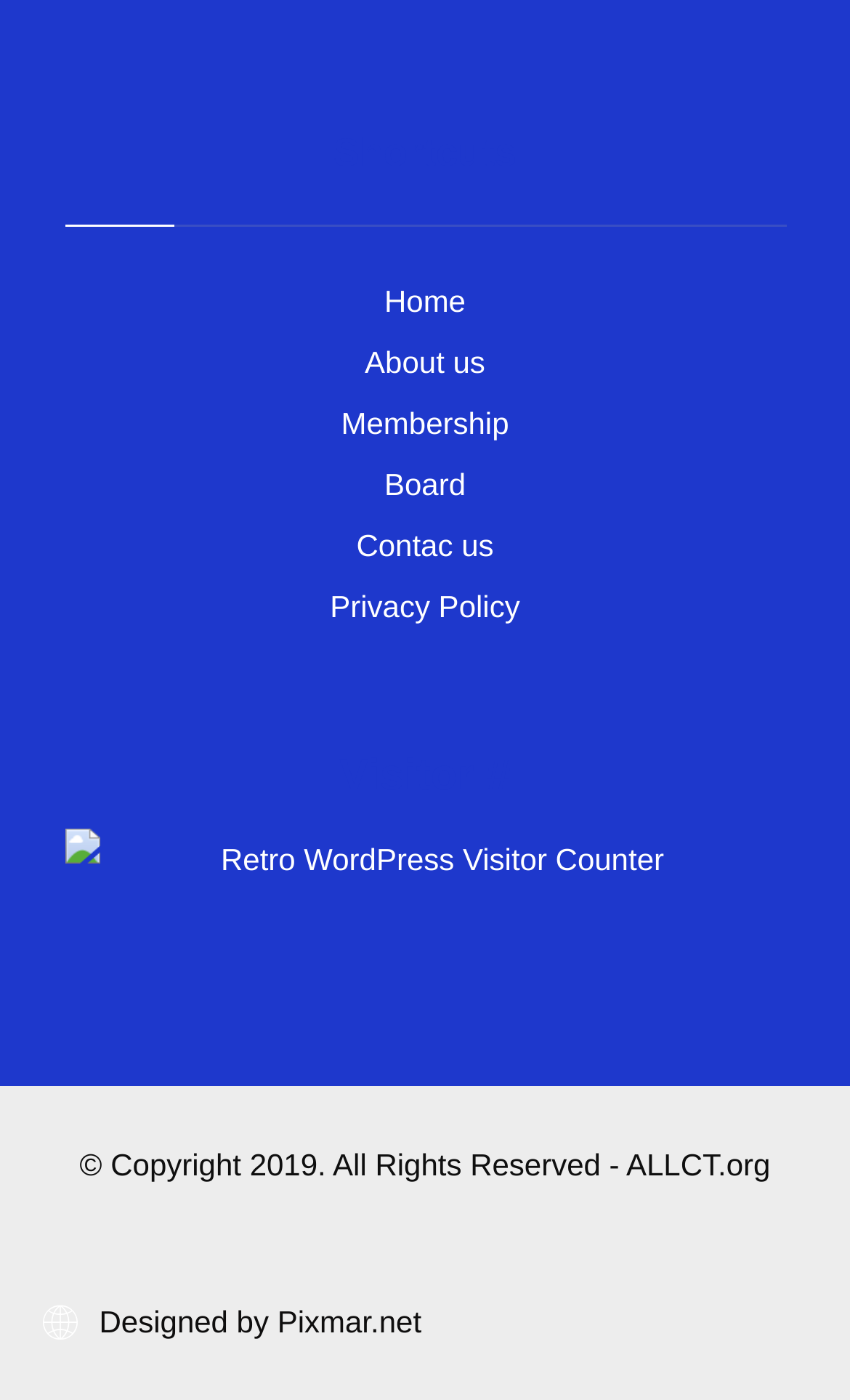How many links are in the top navigation menu?
Please give a detailed and elaborate answer to the question.

The top navigation menu contains links to 'Home', 'About us', 'Membership', 'Board', 'Contact us', and 'Privacy Policy', which totals 6 links.